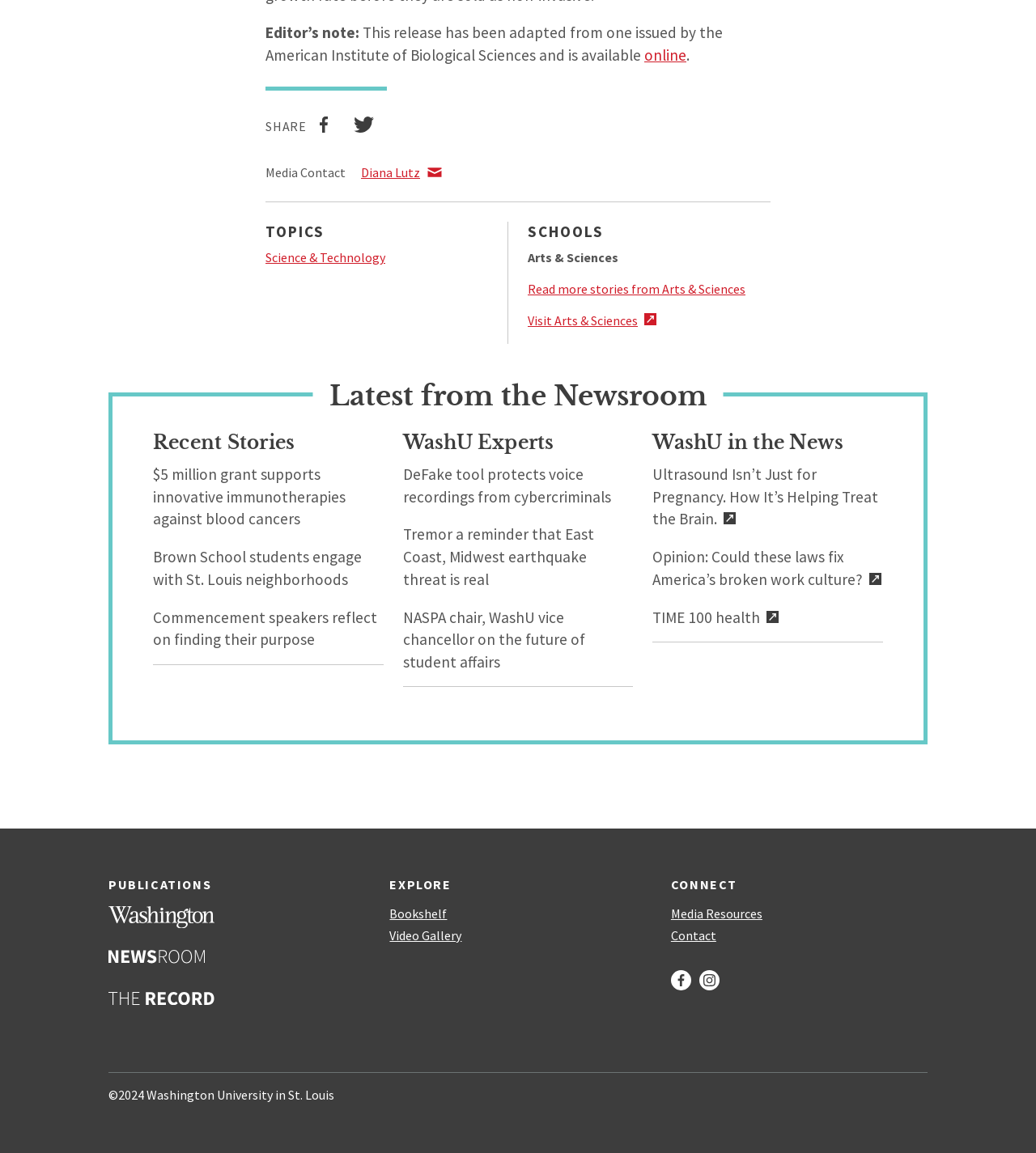Give the bounding box coordinates for the element described by: "Science & Technology".

[0.256, 0.216, 0.372, 0.23]